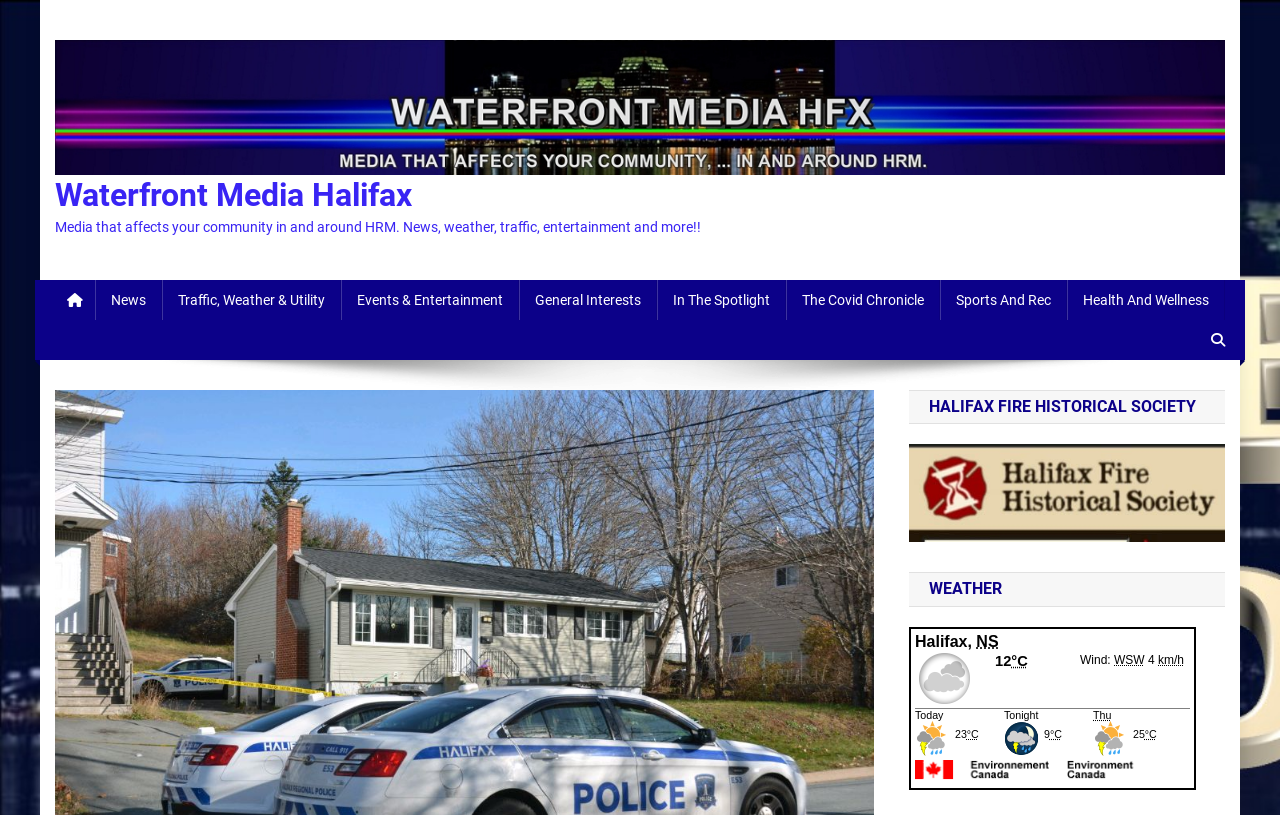Please find the bounding box coordinates of the element that you should click to achieve the following instruction: "Go to News page". The coordinates should be presented as four float numbers between 0 and 1: [left, top, right, bottom].

[0.074, 0.343, 0.127, 0.392]